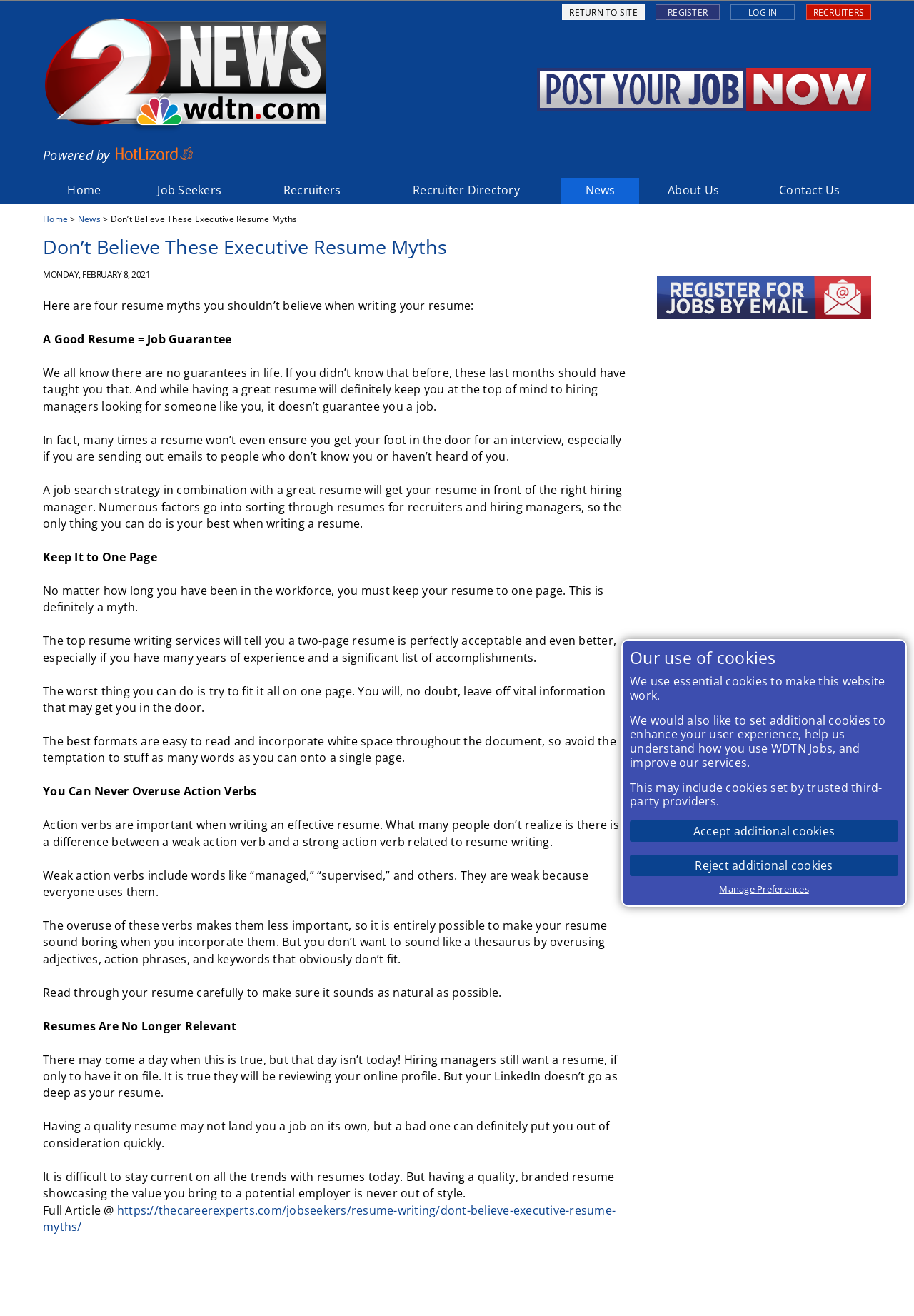Using the details in the image, give a detailed response to the question below:
How many paragraphs are there in the article?

I counted the paragraphs in the article by looking at the StaticText elements, which are separated by line breaks and form distinct paragraphs.